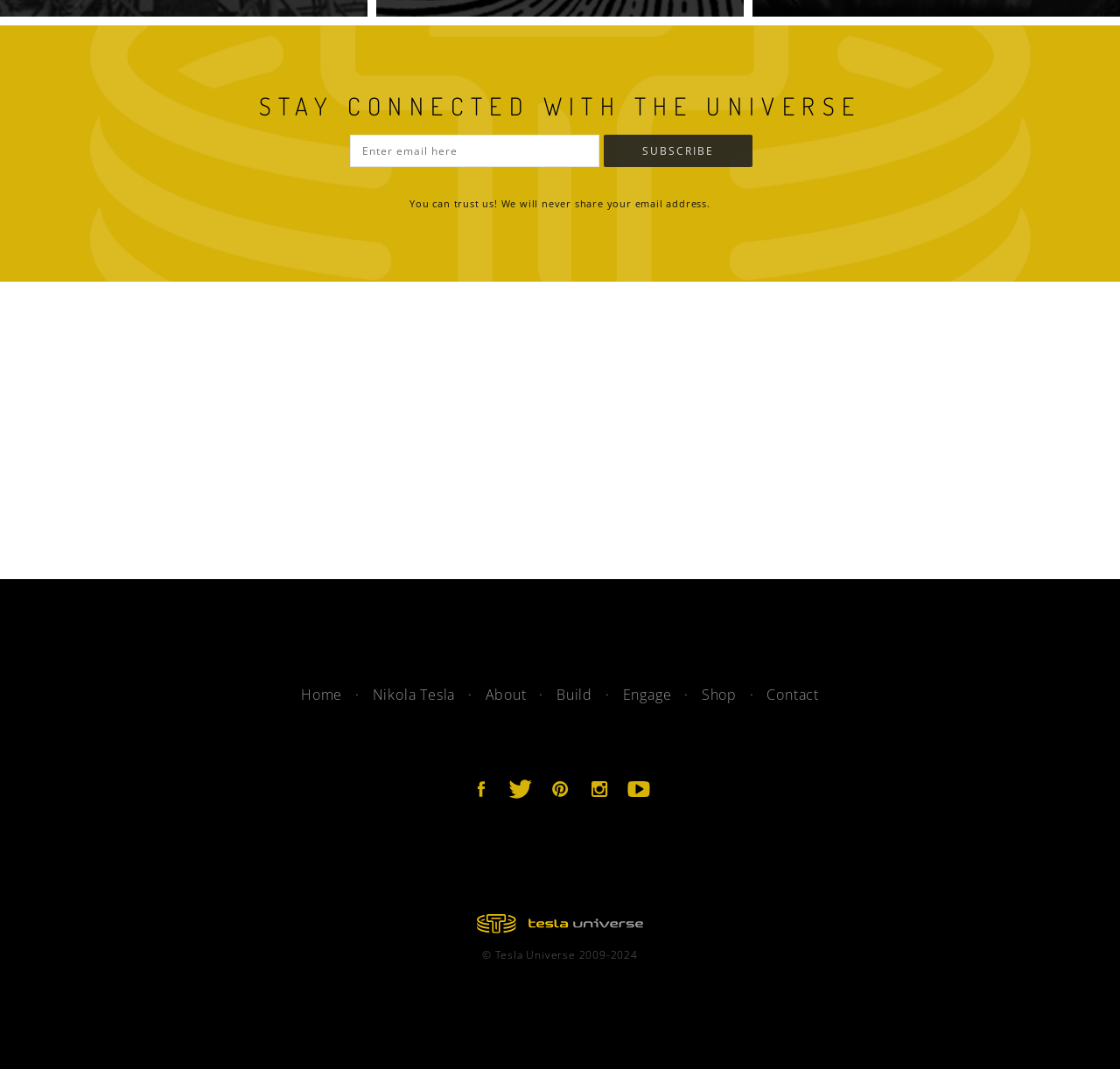What is the name of the person featured on the website?
Could you answer the question with a detailed and thorough explanation?

The website has a link to a page about Nikola Tesla, and the image at the bottom of the page has a description 'Tesla Universe A quest to understand the enigma of Nikola Tesla', indicating that the website is about Nikola Tesla.